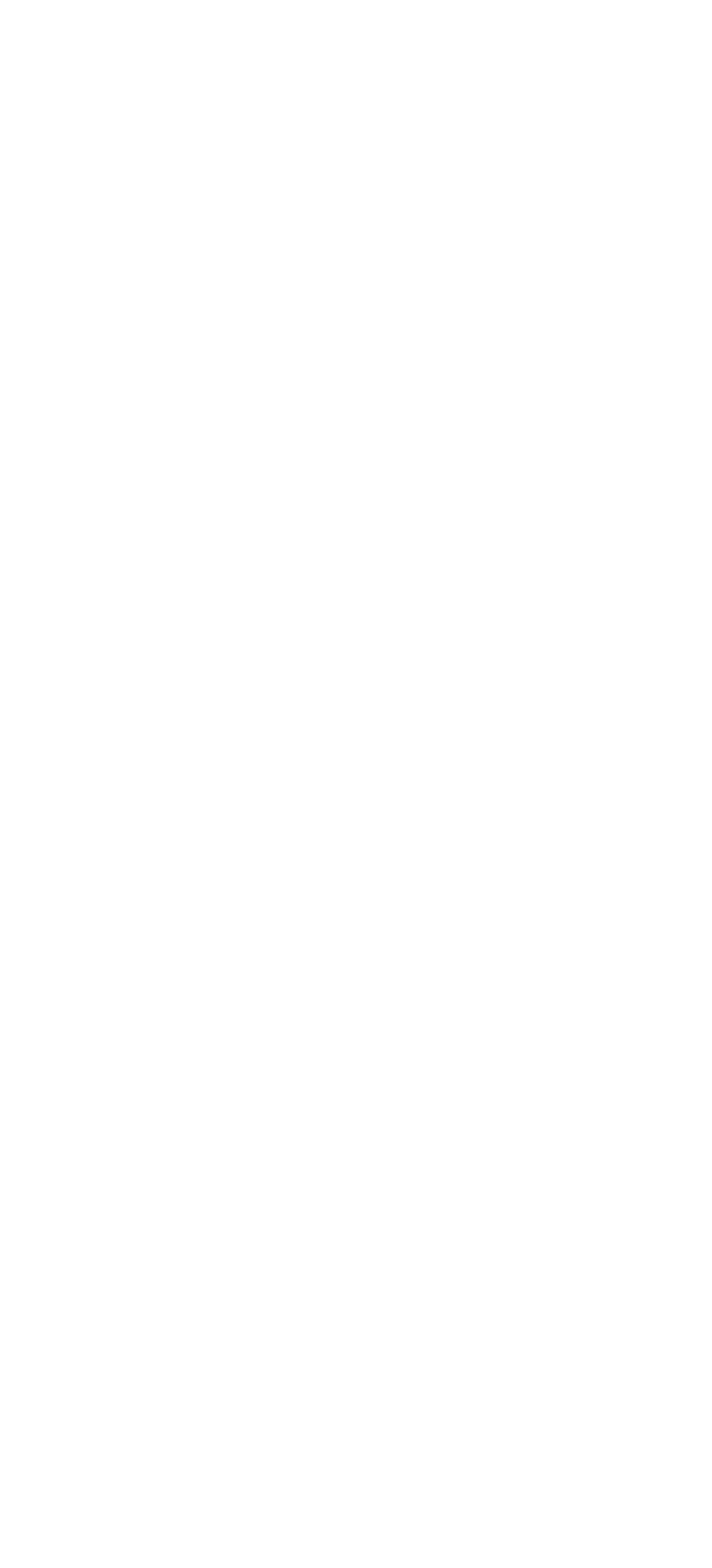Identify the bounding box coordinates of the section to be clicked to complete the task described by the following instruction: "Search for something". The coordinates should be four float numbers between 0 and 1, formatted as [left, top, right, bottom].

[0.121, 0.552, 0.649, 0.594]